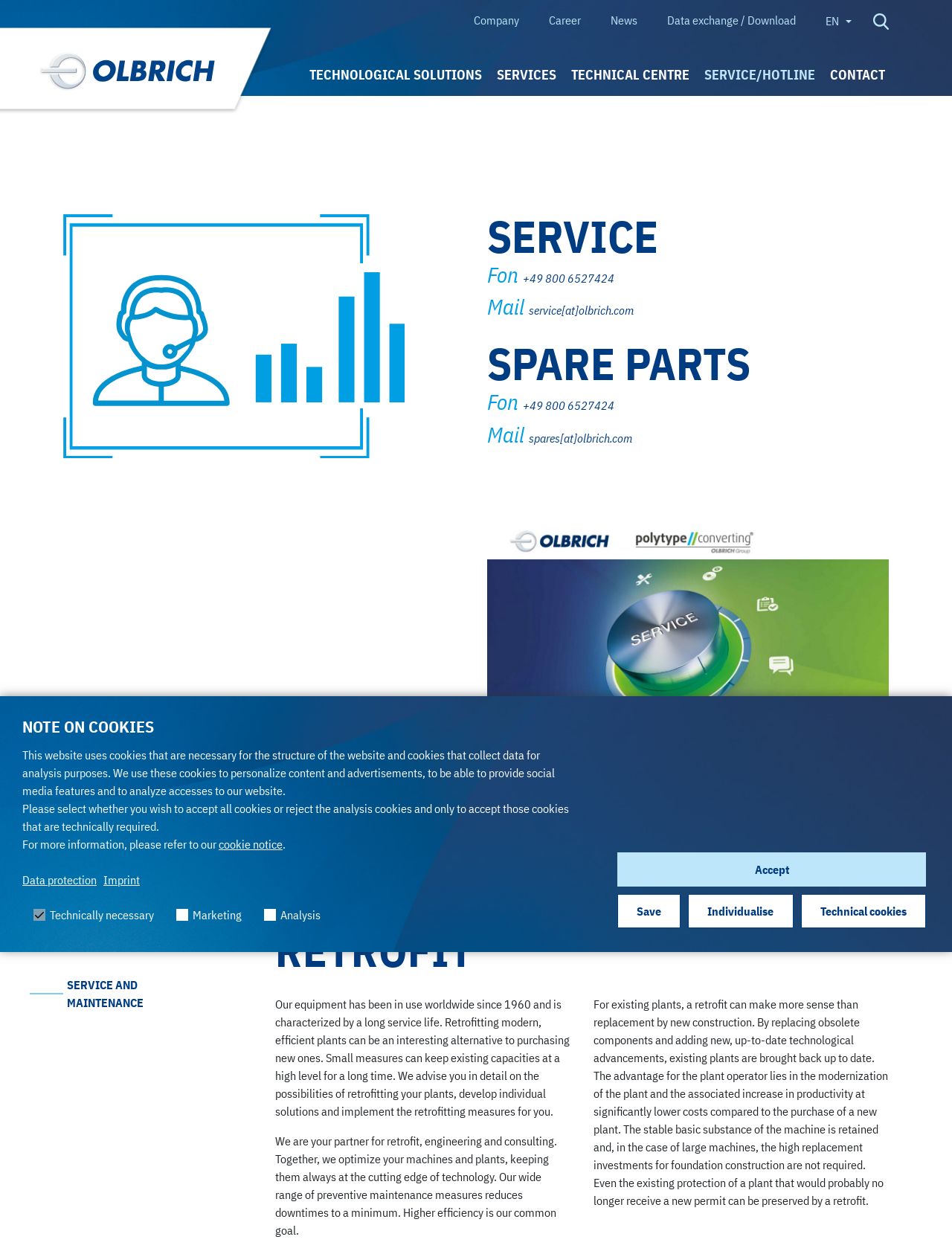Reply to the question below using a single word or brief phrase:
What is the phone number for service?

+49 800 6527424